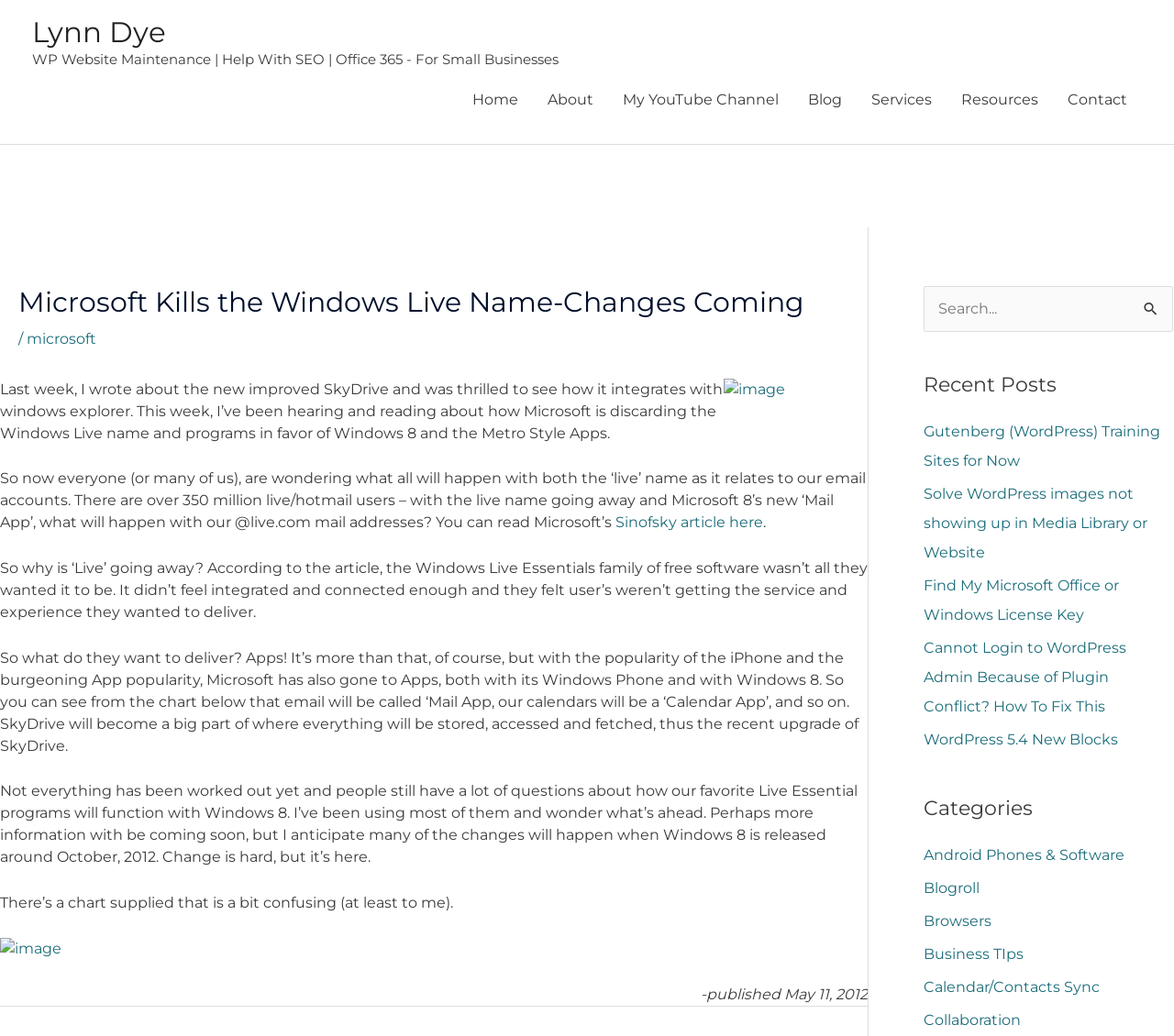Illustrate the webpage's structure and main components comprehensively.

This webpage appears to be a blog post discussing Microsoft's decision to discontinue the Windows Live name and programs in favor of Windows 8 and Metro Style Apps. The page is divided into several sections.

At the top, there is a navigation menu with links to various pages, including Home, About, My YouTube Channel, Blog, Services, Resources, and Contact. Below this, there is a header section with the title "Microsoft Kills the Windows Live Name-Changes Coming" and a link to the author's name, Lynn Dye.

The main content of the page is an article discussing the implications of Microsoft's decision, including the potential impact on email accounts and the integration of SkyDrive with Windows Explorer. The article is divided into several paragraphs, with links to external sources and images scattered throughout.

To the right of the main content, there are two complementary sections. The top section contains a search bar with a button labeled "Search". The bottom section is divided into two parts: Recent Posts, which lists several links to other blog posts, and Categories, which lists links to various categories such as Android Phones & Software, Blogroll, and Business Tips.

At the bottom of the page, there is a footer section with a copyright notice and a link to the author's website.